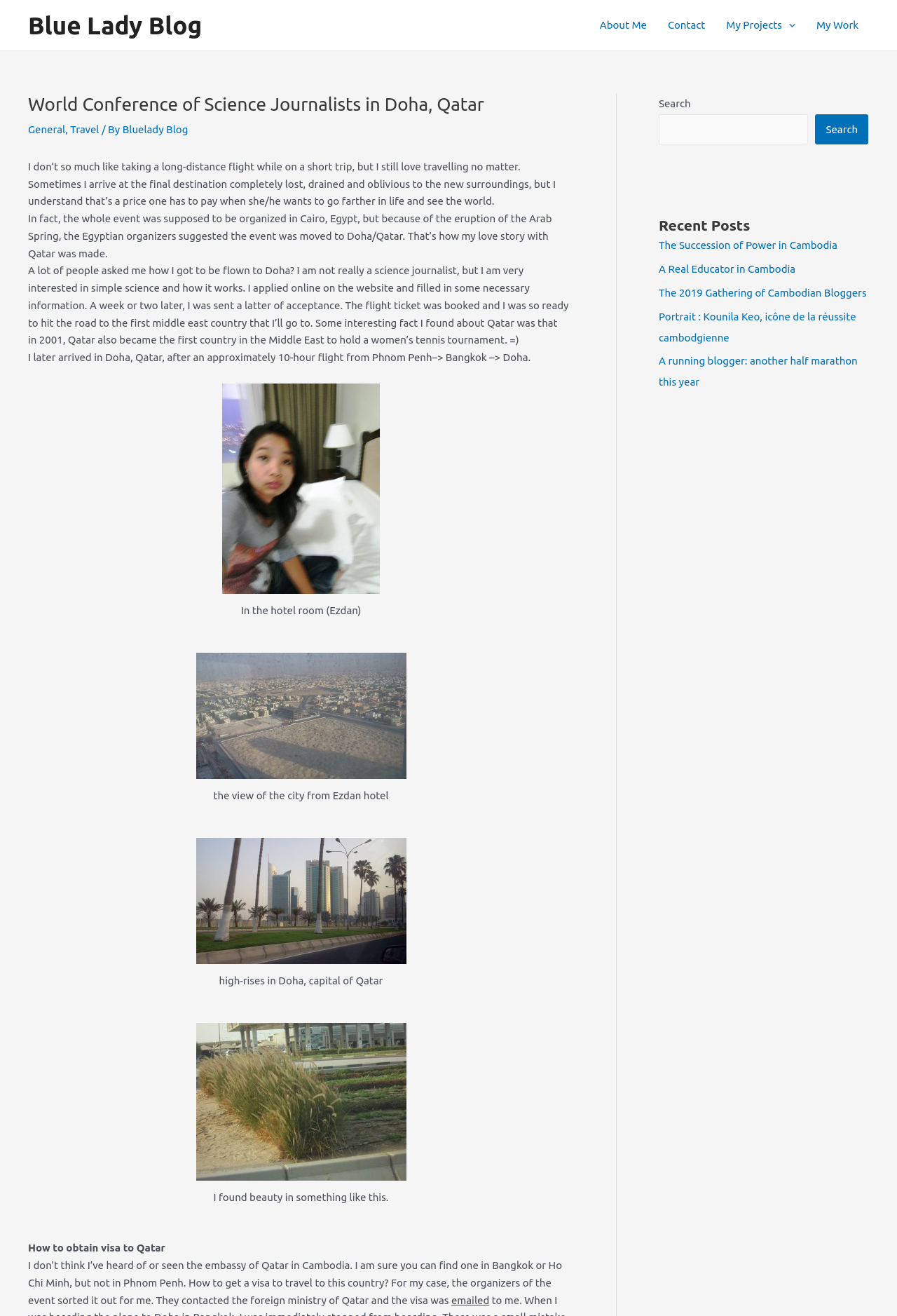Find the bounding box coordinates of the element I should click to carry out the following instruction: "Click on the 'My Projects' link".

[0.798, 0.001, 0.898, 0.038]